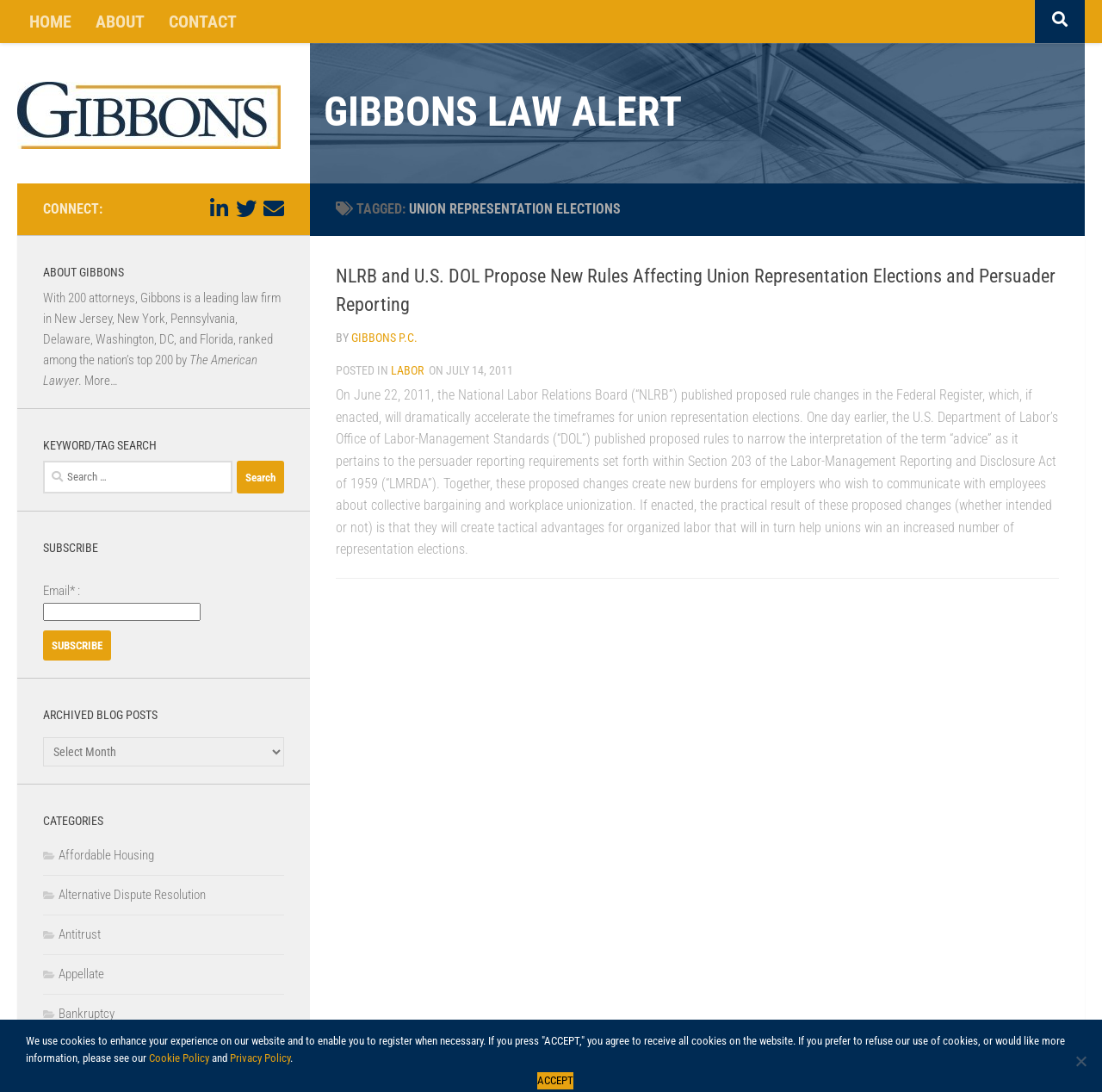Kindly provide the bounding box coordinates of the section you need to click on to fulfill the given instruction: "Click HOME".

[0.016, 0.0, 0.076, 0.039]